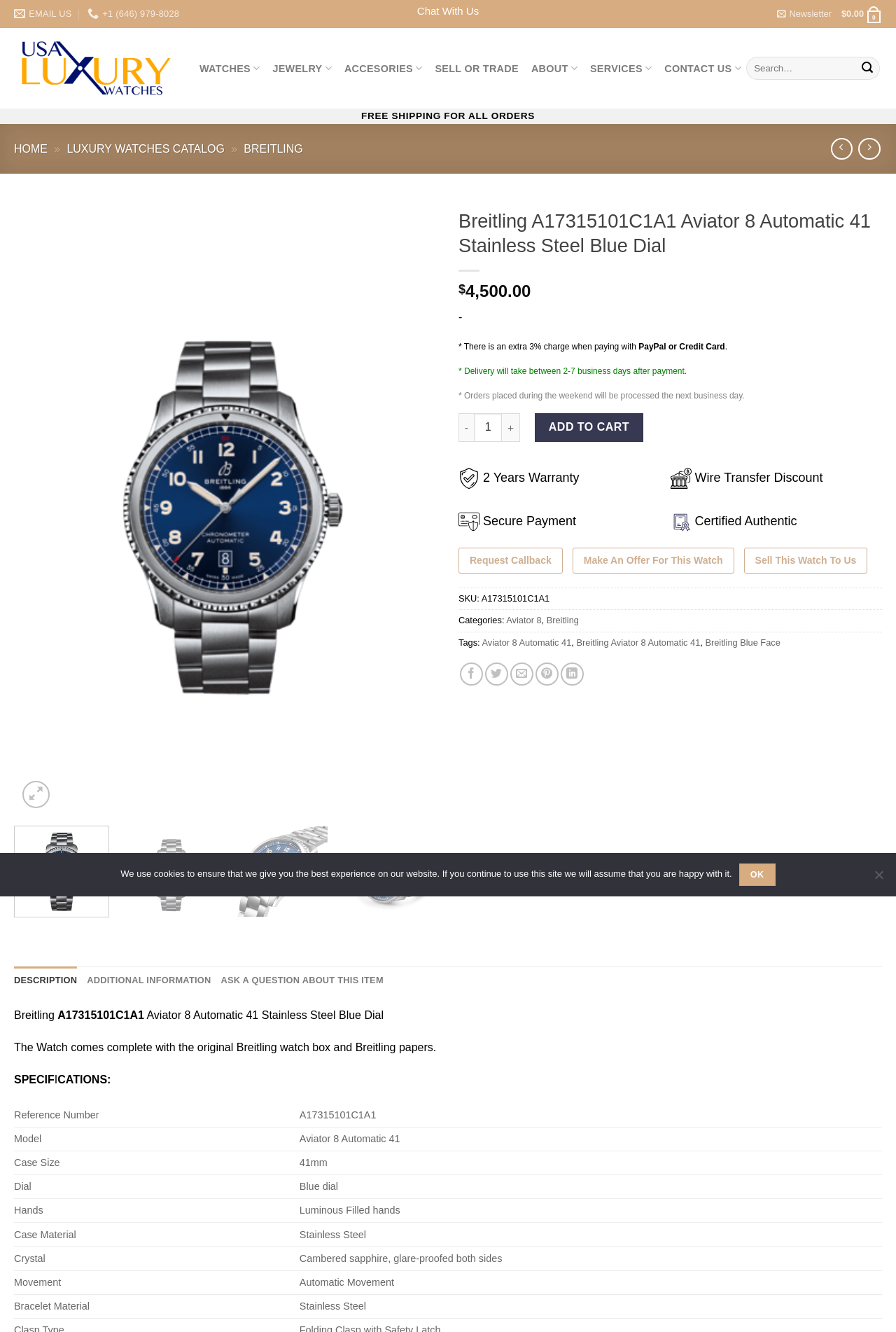What is the brand of the watch?
Carefully analyze the image and provide a detailed answer to the question.

The brand of the watch can be determined by looking at the product title 'Breitling A17315101C1A1 Aviator 8 Automatic 41 Stainless Steel Blue Dial' or the category links 'Breitling'.